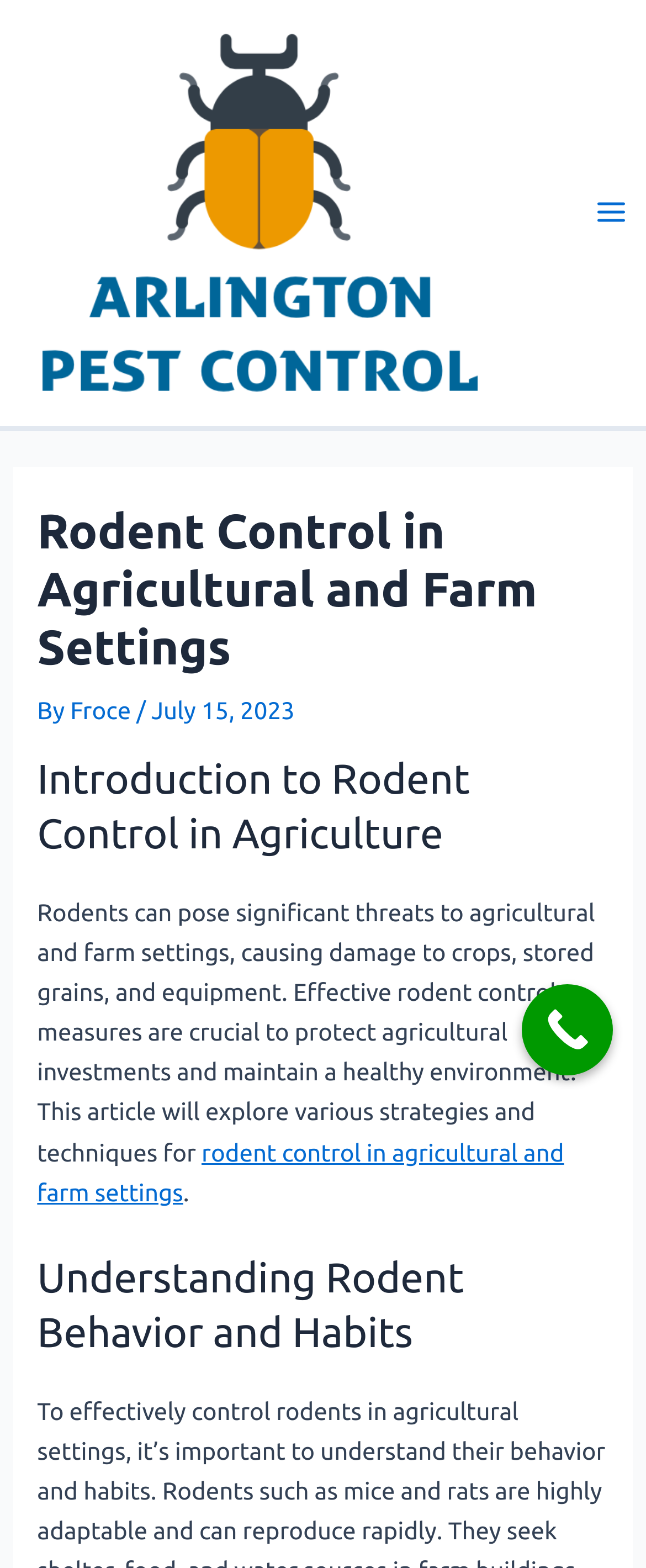Identify the main heading of the webpage and provide its text content.

Rodent Control in Agricultural and Farm Settings